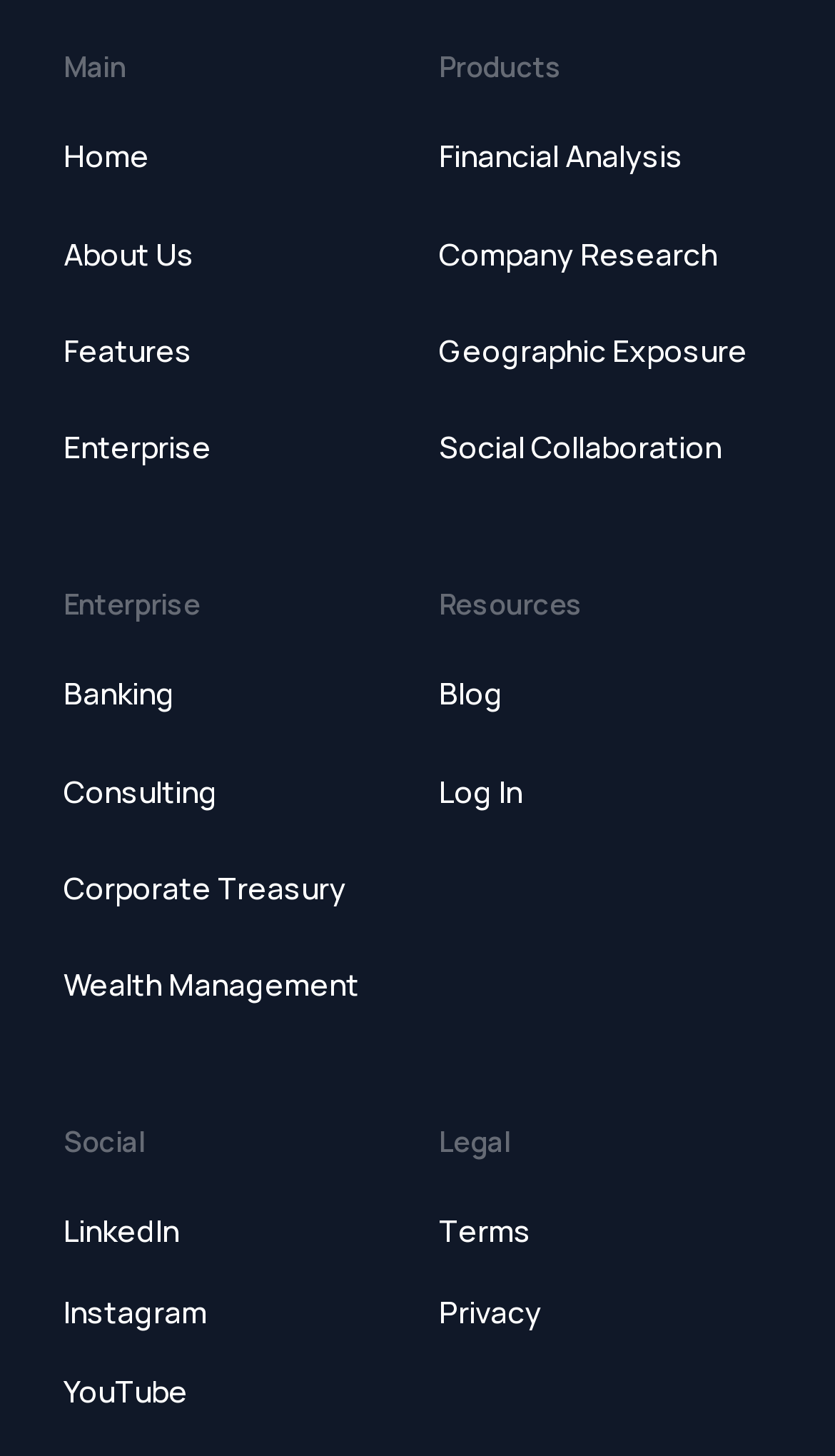How many main categories are there?
Answer with a single word or phrase, using the screenshot for reference.

5